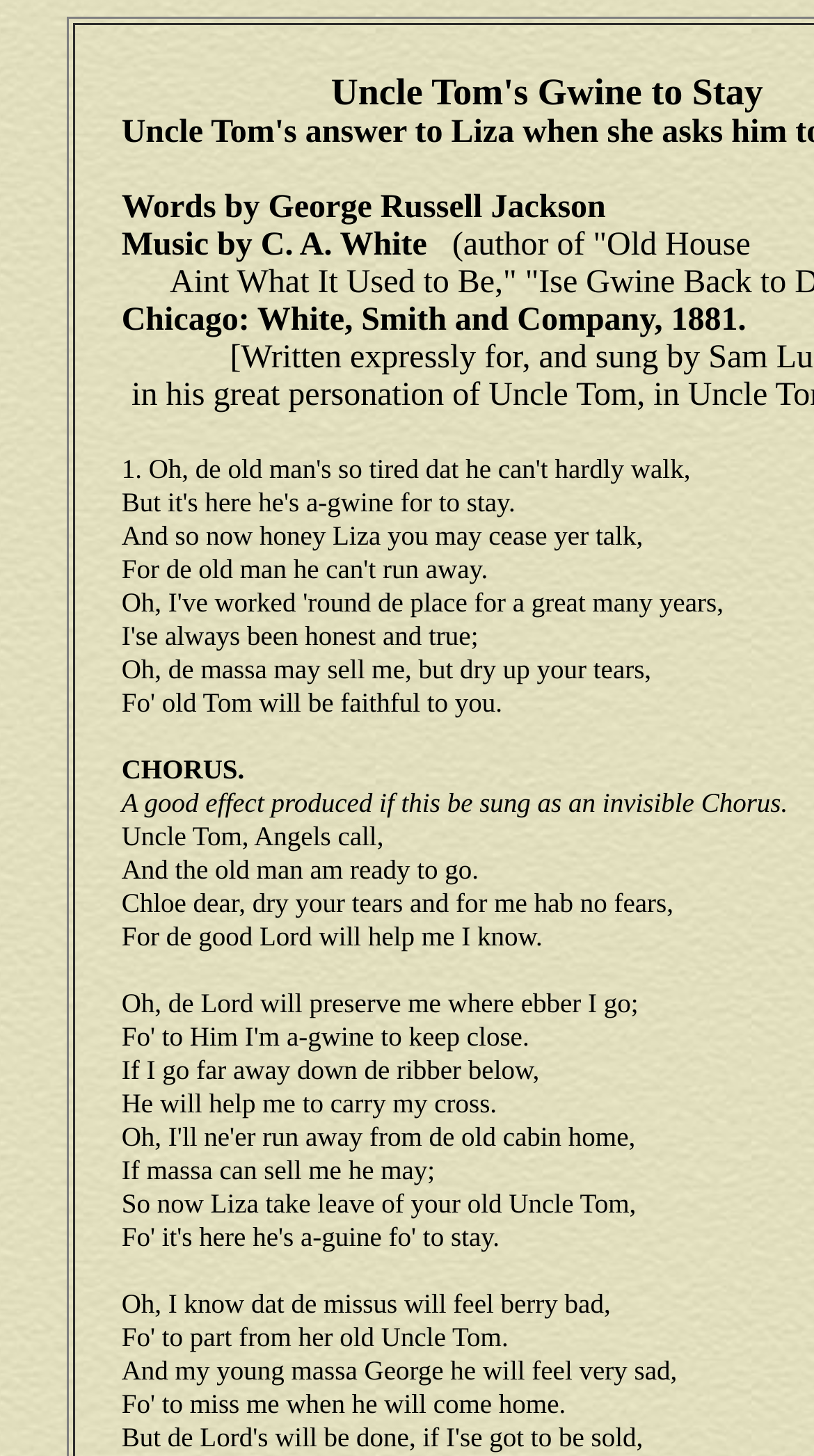Answer the question with a single word or phrase: 
What is the publisher of the song?

White, Smith and Company